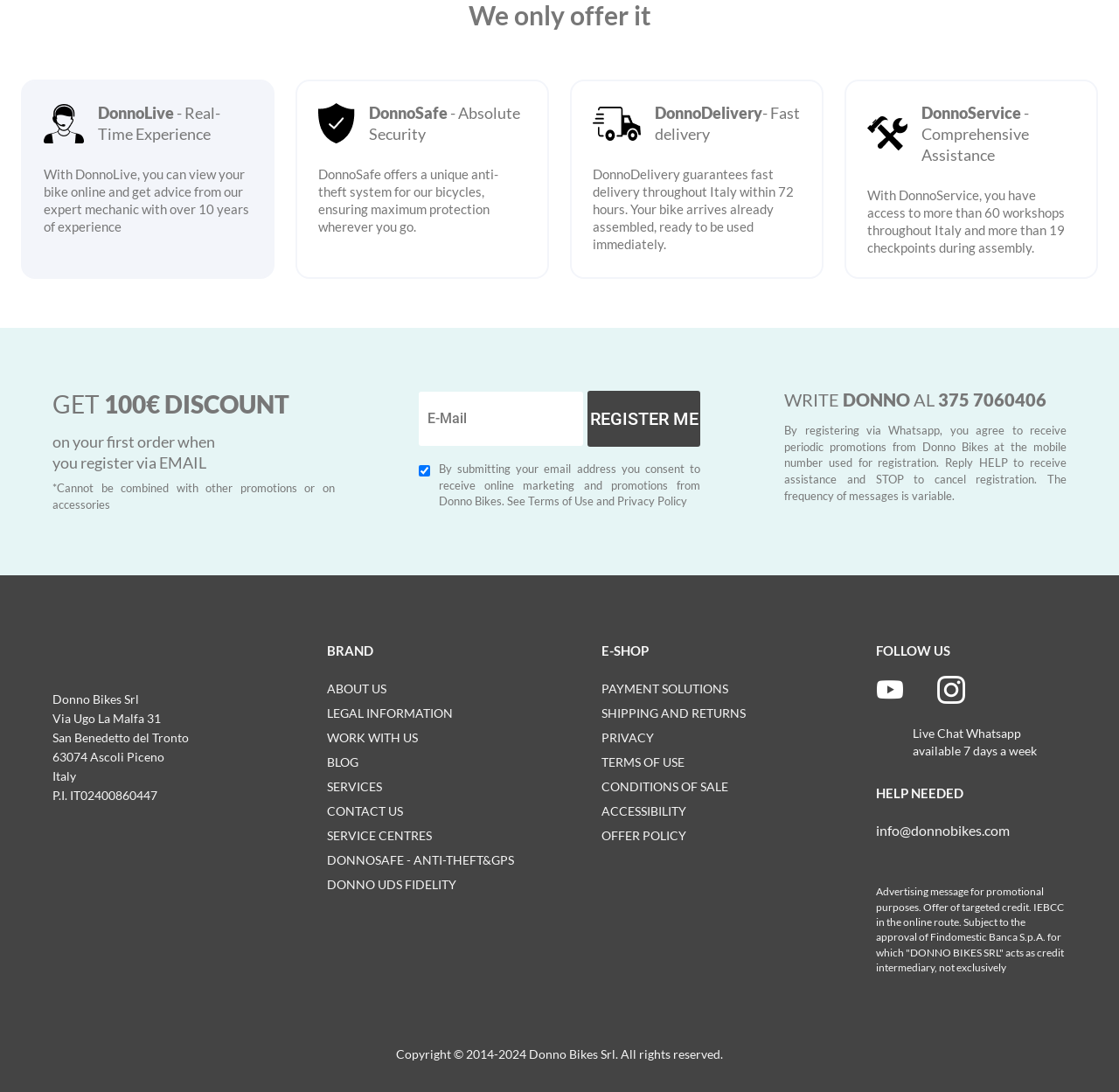Determine the bounding box coordinates of the UI element described by: "About Us".

[0.292, 0.624, 0.345, 0.638]